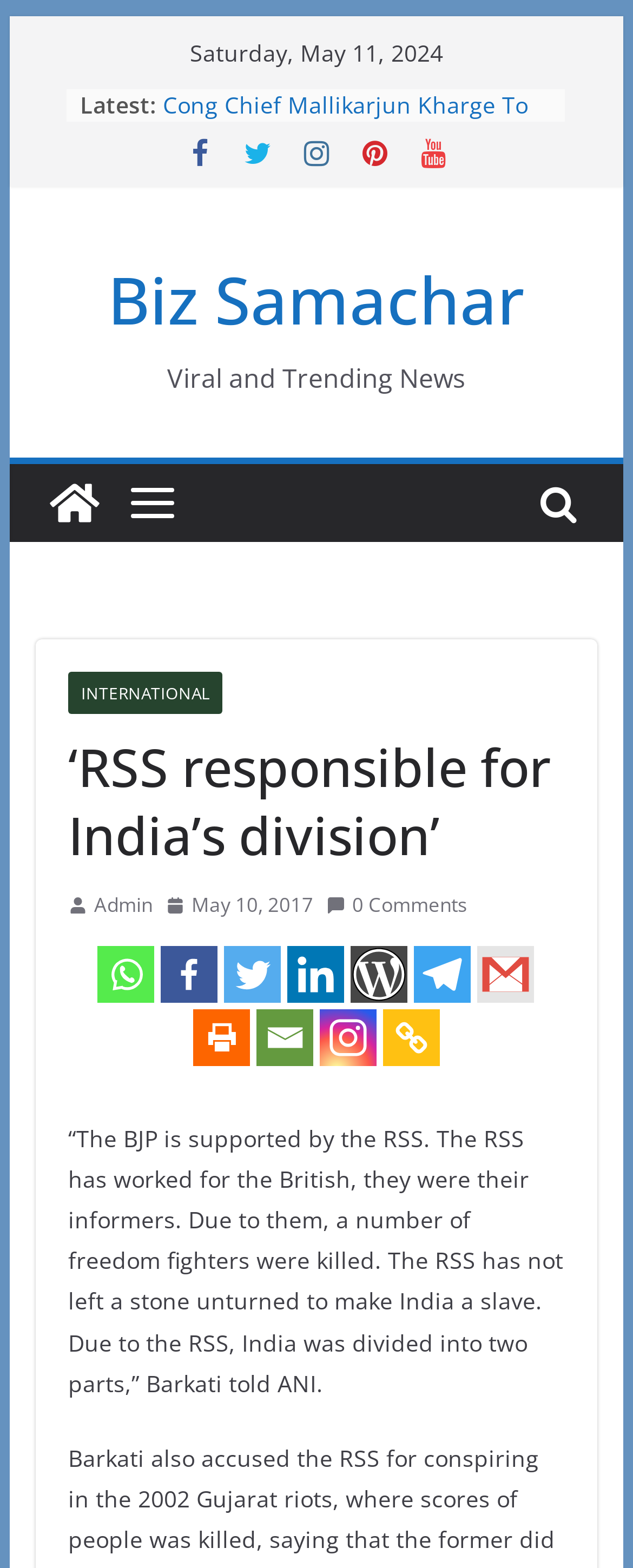Provide the bounding box coordinates of the area you need to click to execute the following instruction: "Click on the 'Cong Chief Mallikarjun Kharge To Lead INDIA Alliance' news link".

[0.258, 0.057, 0.835, 0.097]